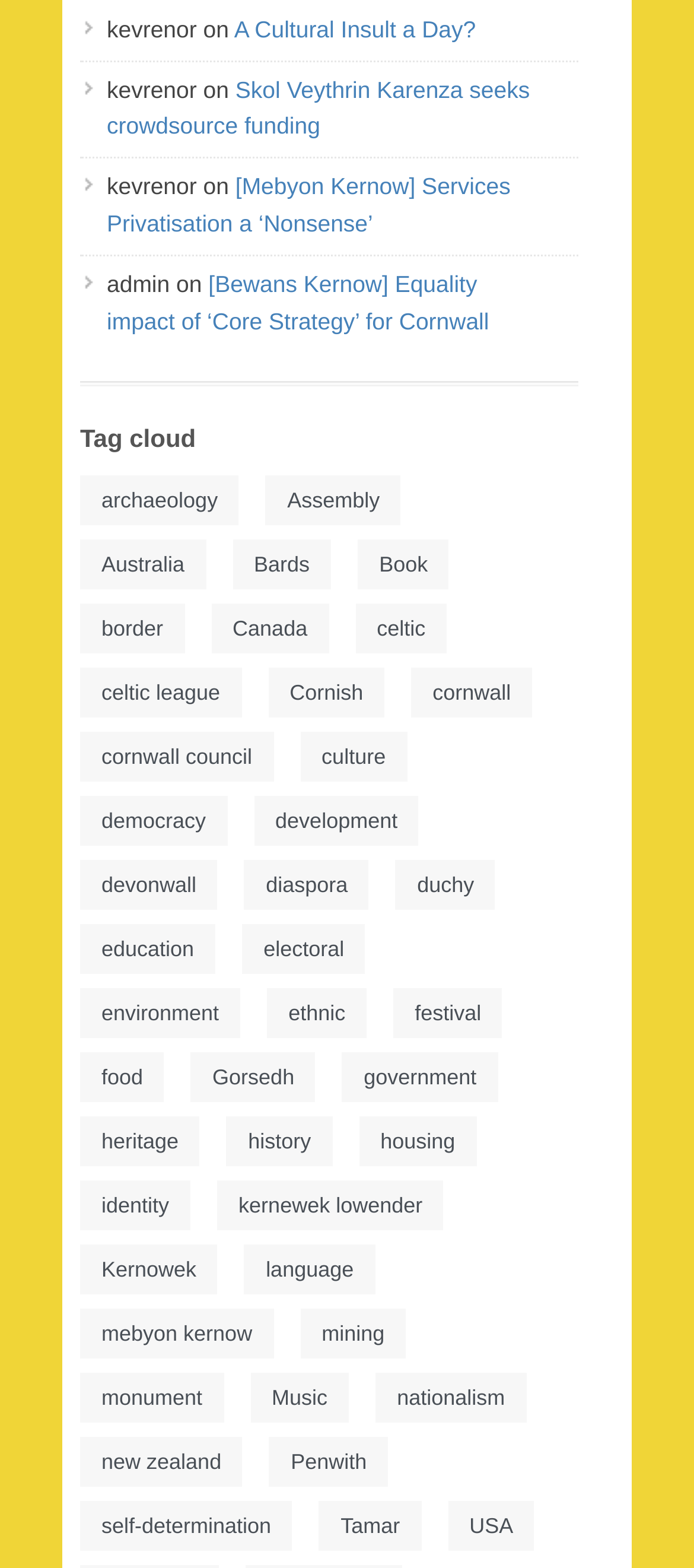Answer the question below using just one word or a short phrase: 
What is the title of the section with links to various topics?

Tag cloud